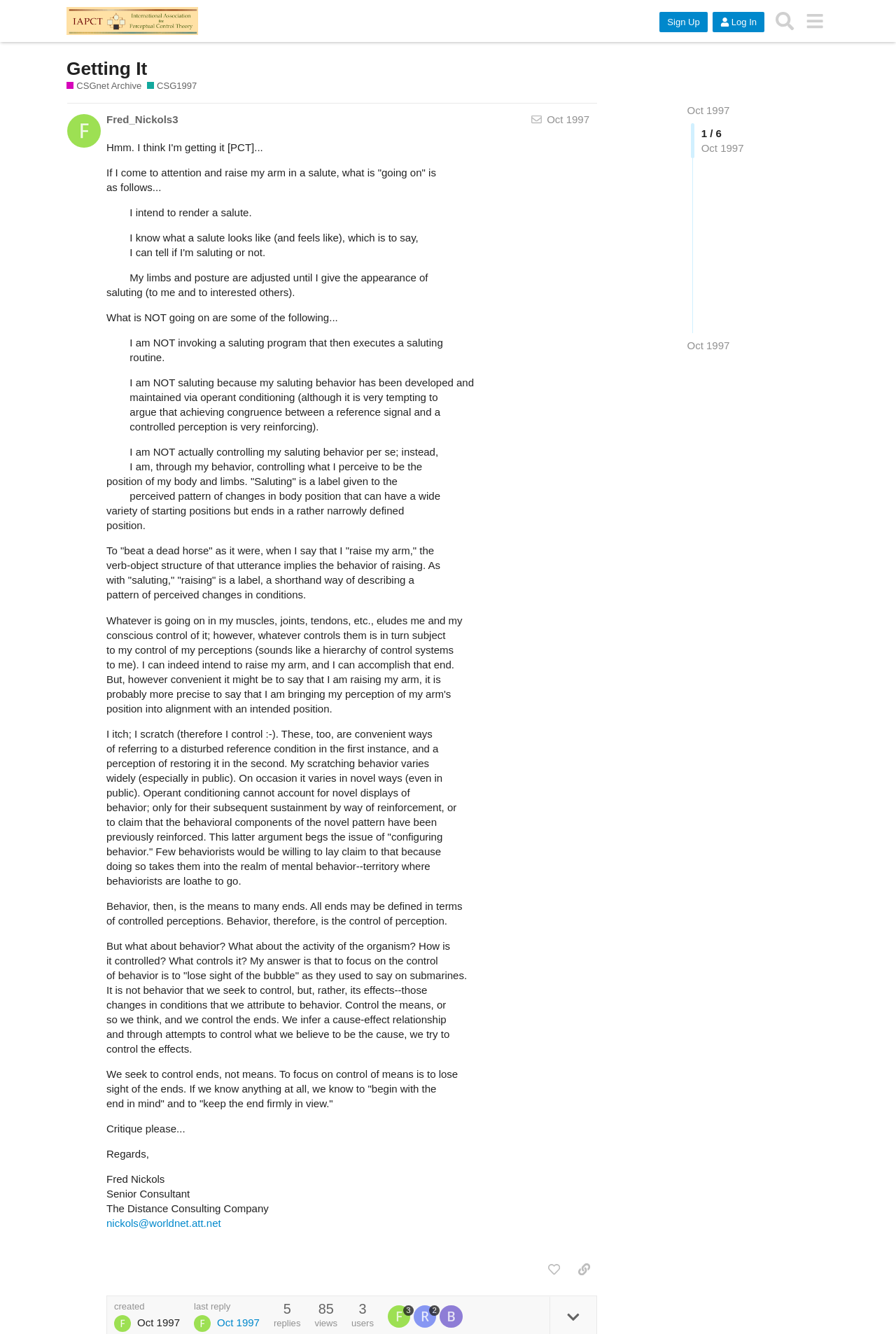Locate the UI element described as follows: "last reply Oct 1997". Return the bounding box coordinates as four float numbers between 0 and 1 in the order [left, top, right, bottom].

[0.216, 0.976, 0.29, 0.999]